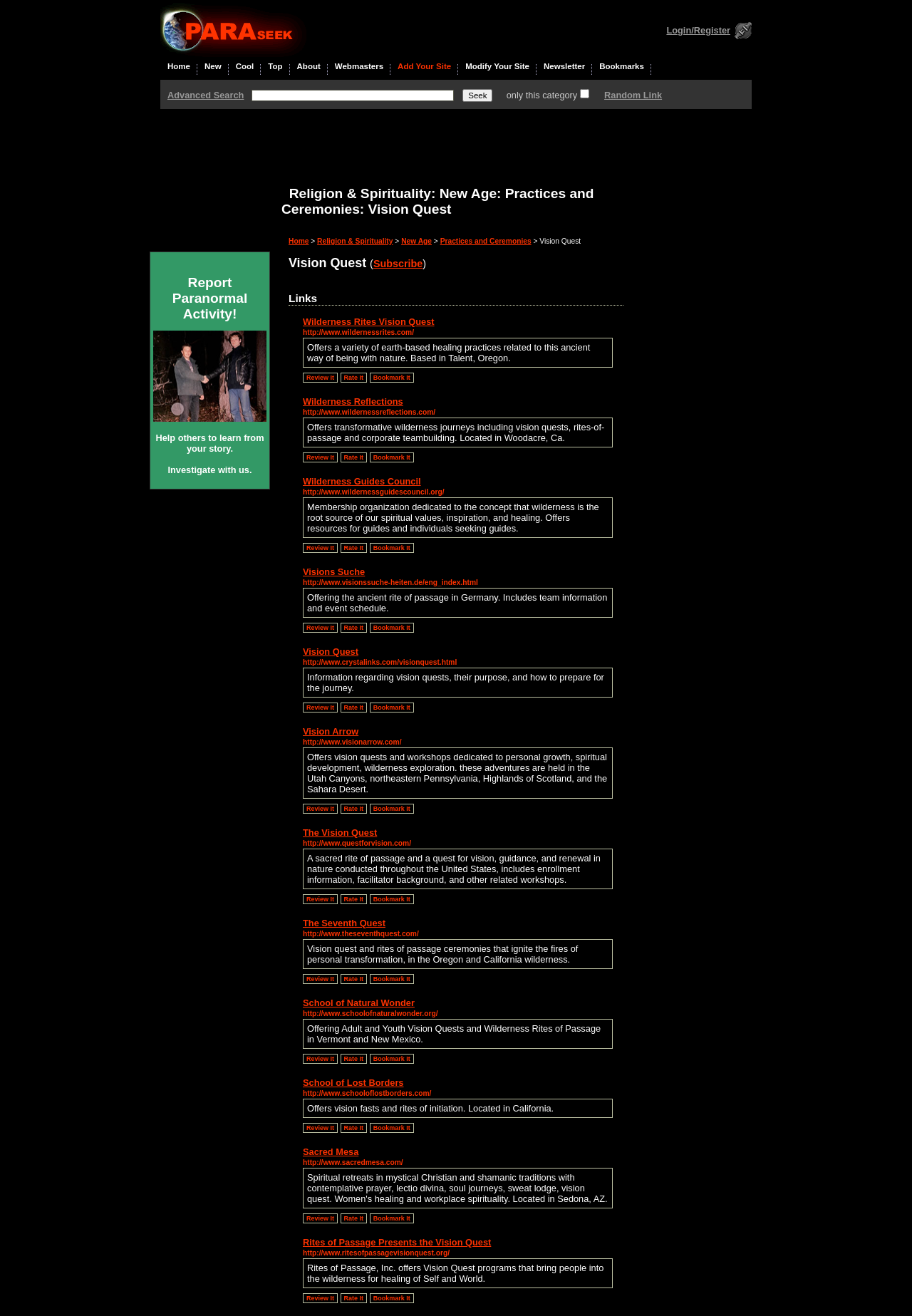Based on the element description: "Overview", identify the bounding box coordinates for this UI element. The coordinates must be four float numbers between 0 and 1, listed as [left, top, right, bottom].

None